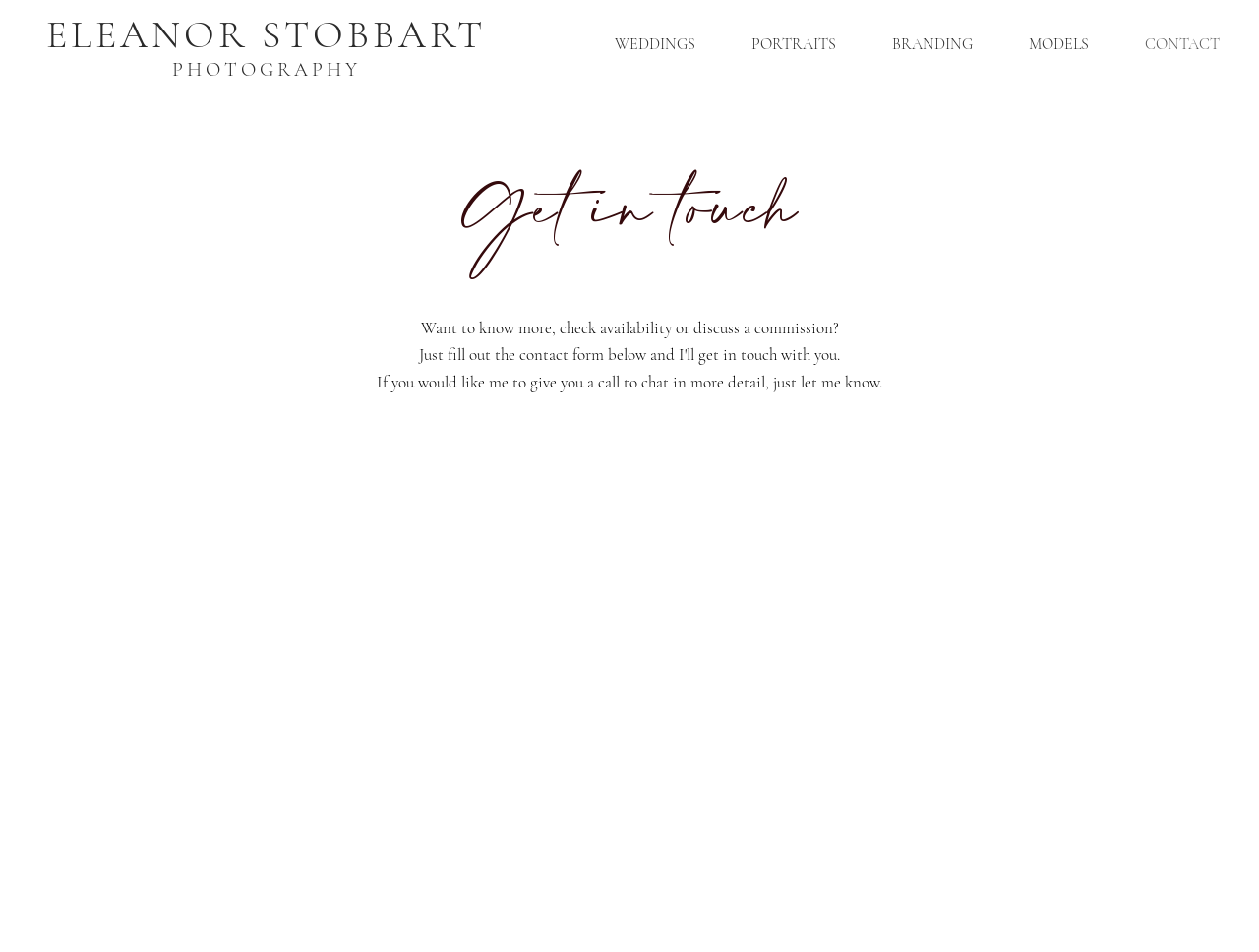Use a single word or phrase to answer the question:
What is the purpose of the 'MODELS' link?

For models to inquire